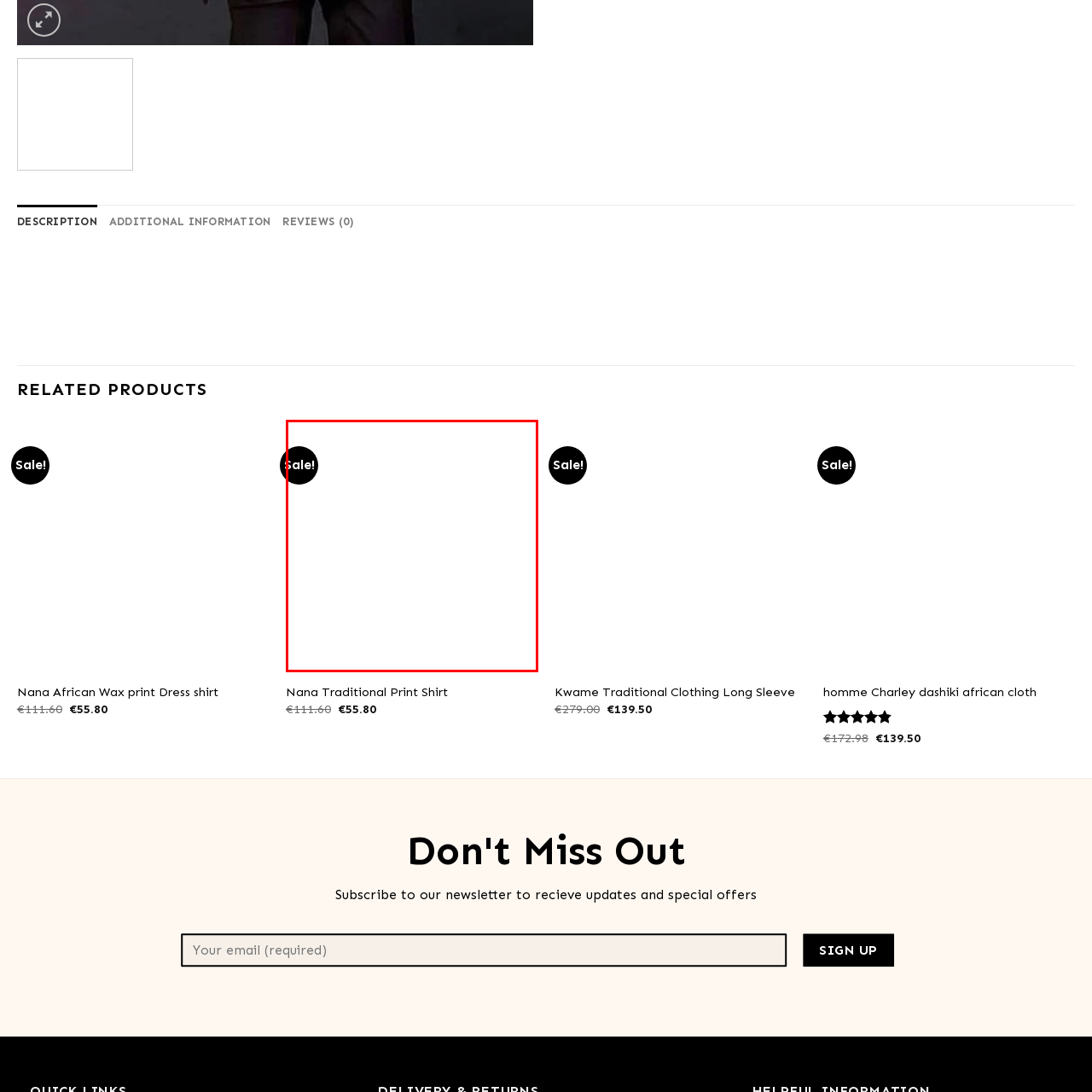Offer a thorough and descriptive summary of the image captured in the red bounding box.

This image highlights a vibrant product feature labeled "Sale!" prominently displayed in a circular badge, indicating a promotional offer. It is situated near a collection of traditional clothing items available for purchase. The context suggests that these items are likely part of a seasonal sale, presenting an opportunity for shoppers to acquire stylish apparel at reduced prices. The overall design evokes a sense of urgency and excitement, appealing to customers looking for special deals.